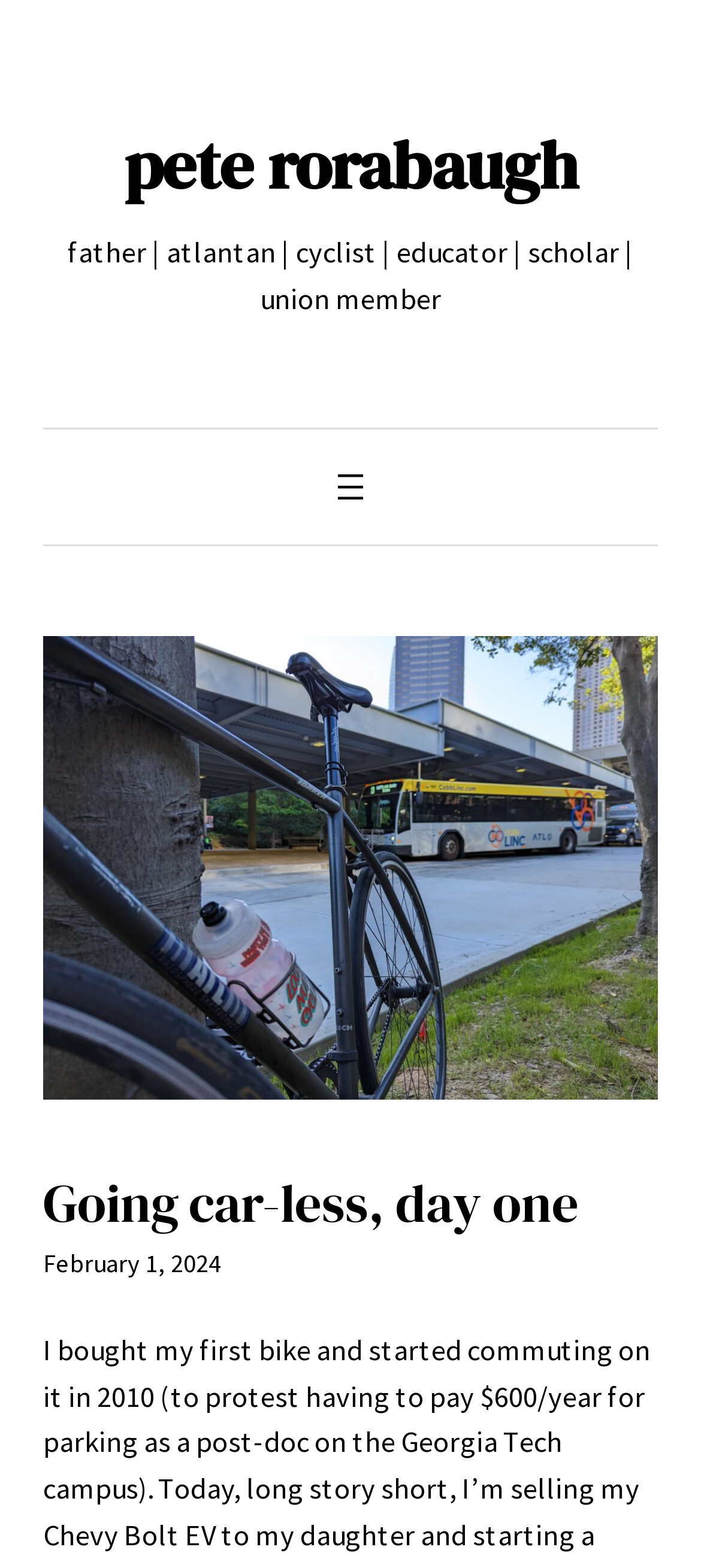Provide an in-depth caption for the webpage.

The webpage is a personal blog post titled "Going car-less, day one" by Pete Rorabaugh. At the top, there is a heading with the author's name, "pete rorabaugh", which is also a link. Below the author's name, there is a brief description of the author, stating that he is a "father | atlantan | cyclist | educator | scholar | union member".

To the right of the author's description, there is a navigation menu with a button labeled "Open menu", which has a popup dialog. The button is accompanied by a small image.

Below the navigation menu, there is a large image that takes up most of the width of the page. The image is described as "my bike in the foreground; marta bus in the background", suggesting that it is a photo related to the blog post's topic of going car-less.

Further down the page, there is a heading that repeats the title of the blog post, "Going car-less, day one". Below the title, there is a timestamp indicating that the post was published on "February 1, 2024".